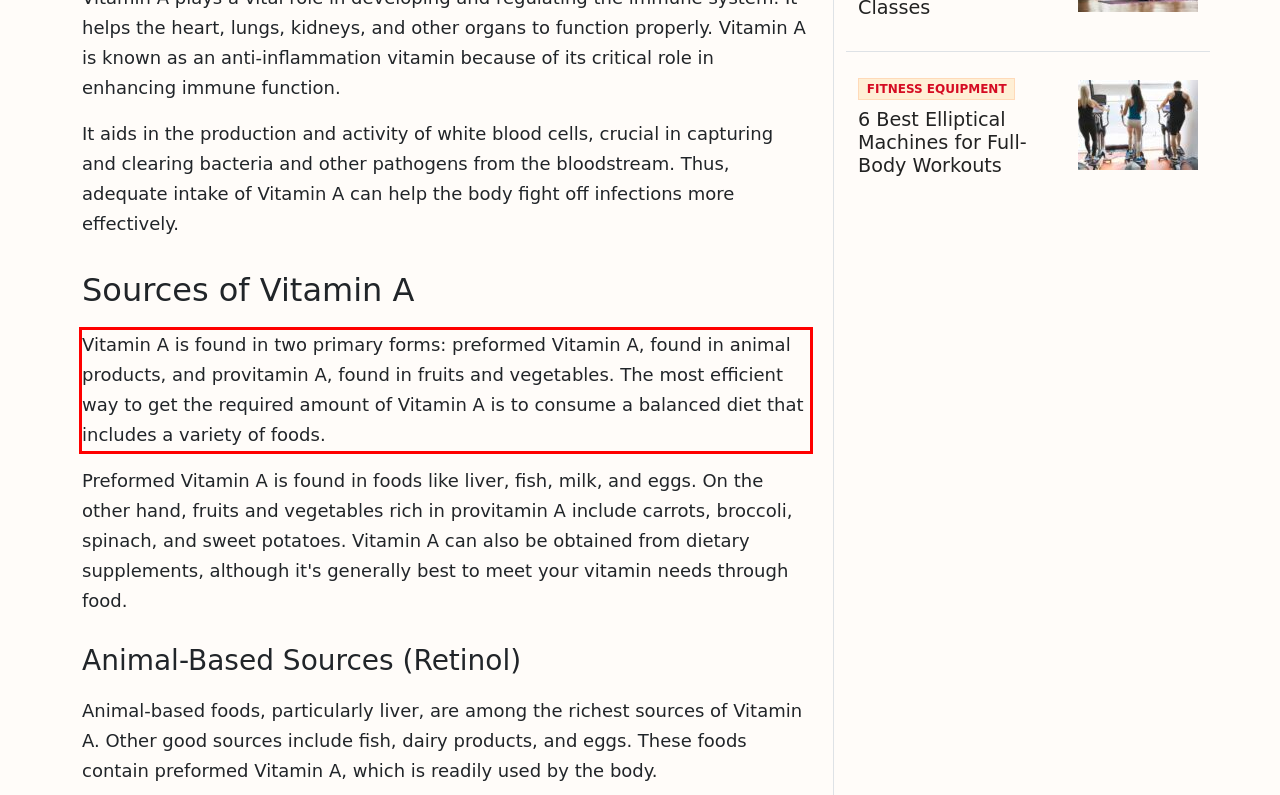Using the provided webpage screenshot, recognize the text content in the area marked by the red bounding box.

Vitamin A is found in two primary forms: preformed Vitamin A, found in animal products, and provitamin A, found in fruits and vegetables. The most efficient way to get the required amount of Vitamin A is to consume a balanced diet that includes a variety of foods.